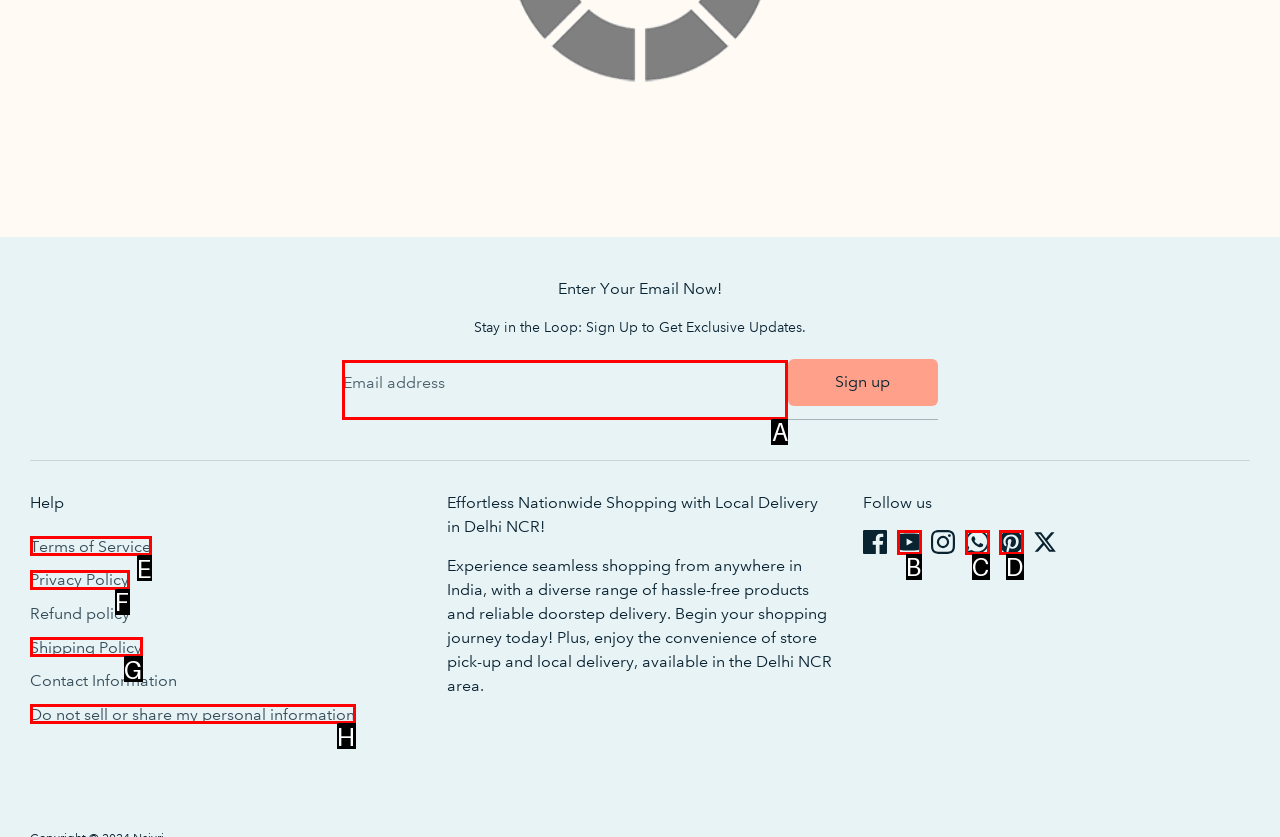Identify the letter of the UI element that corresponds to: Terms of Service
Respond with the letter of the option directly.

E